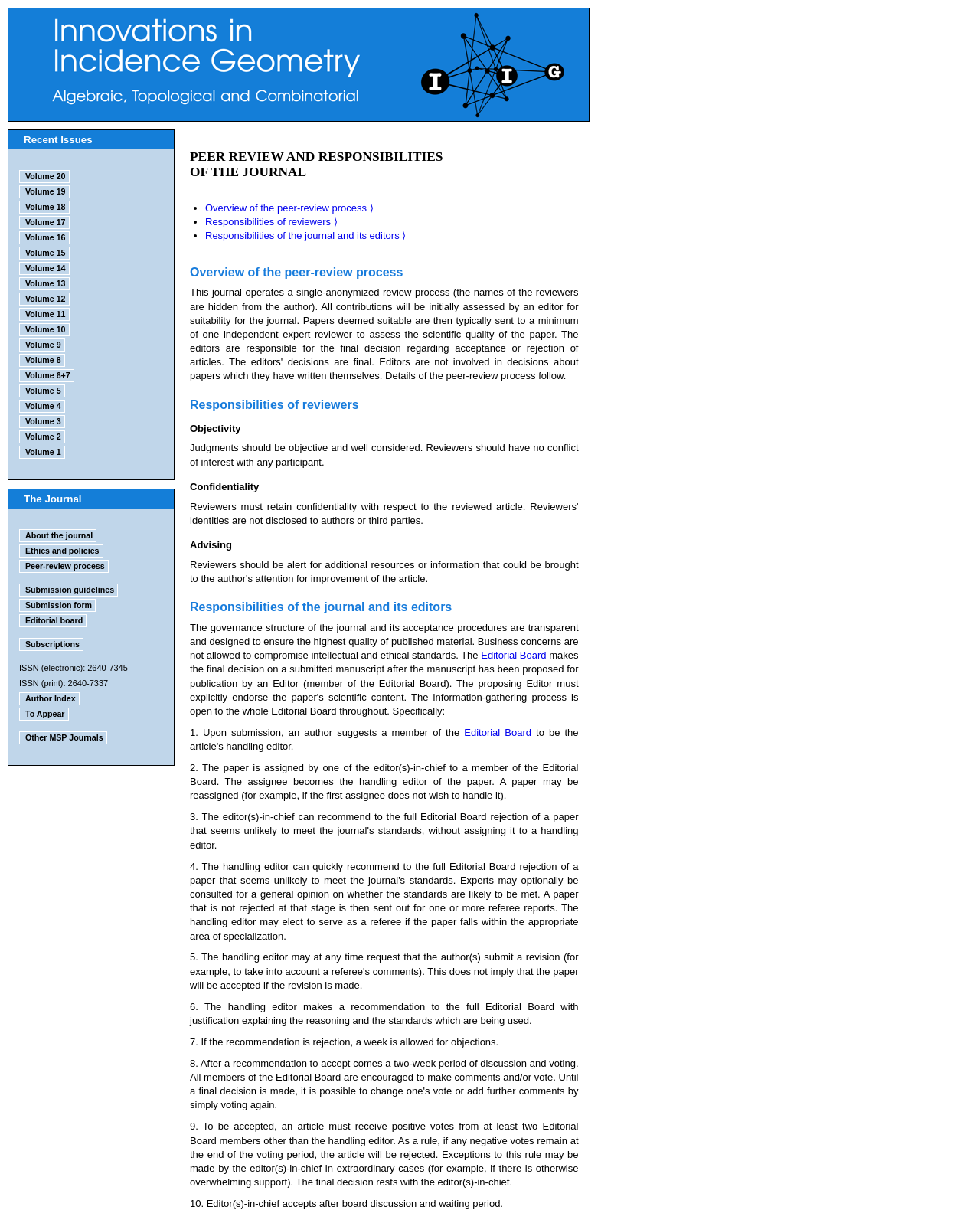What is the purpose of the 'Submission form' link?
Please interpret the details in the image and answer the question thoroughly.

The 'Submission form' link is likely used to submit a paper to the journal, which can be found in the section 'About the journal' at the bottom of the webpage.